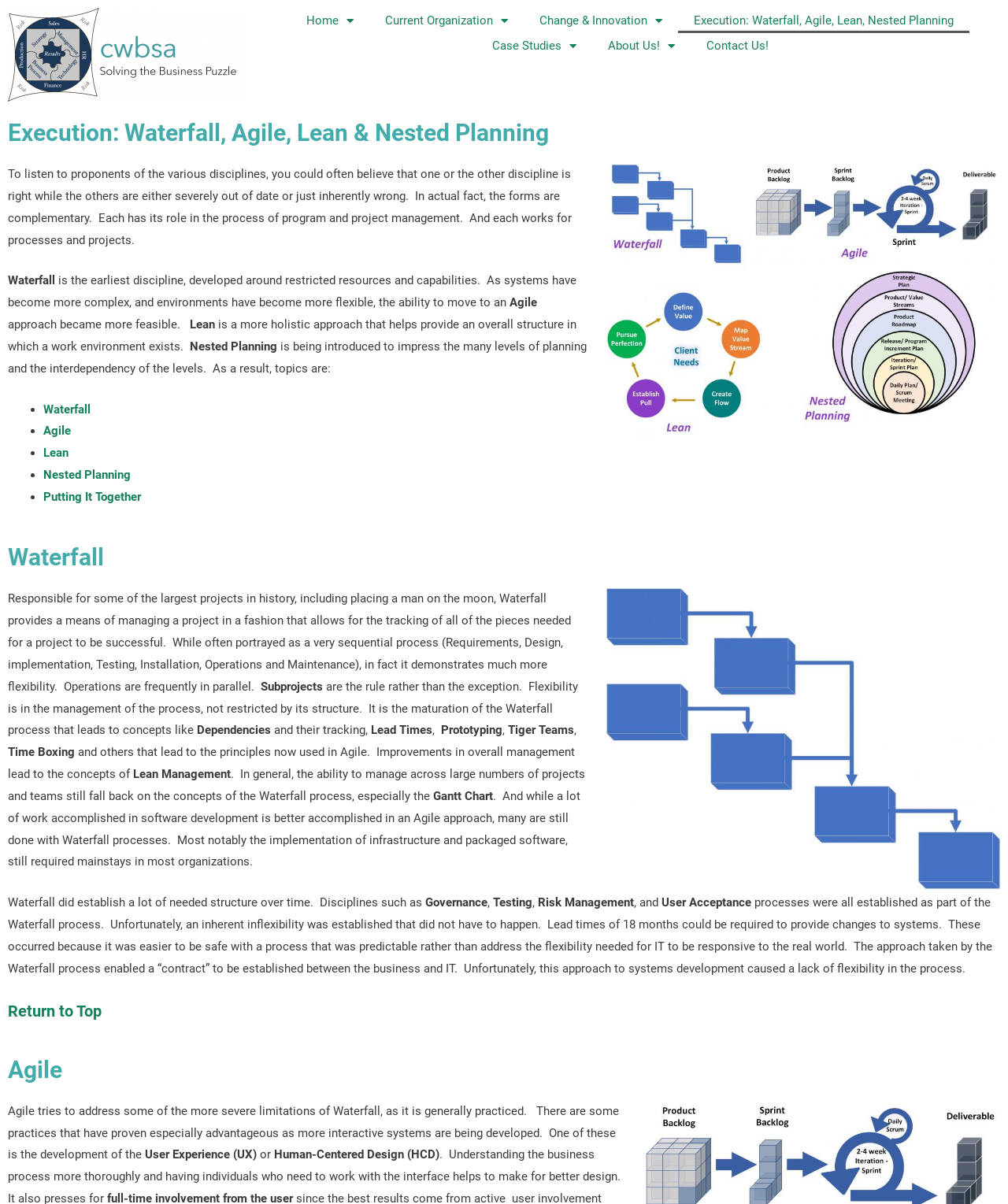What is the role of User Experience (UX) in Agile?
Examine the webpage screenshot and provide an in-depth answer to the question.

According to the webpage, Agile tries to address some of the limitations of Waterfall, and one of the practices that have proven especially advantageous is the development of User Experience (UX) or Human-Centered Design (HCD) for more interactive systems.